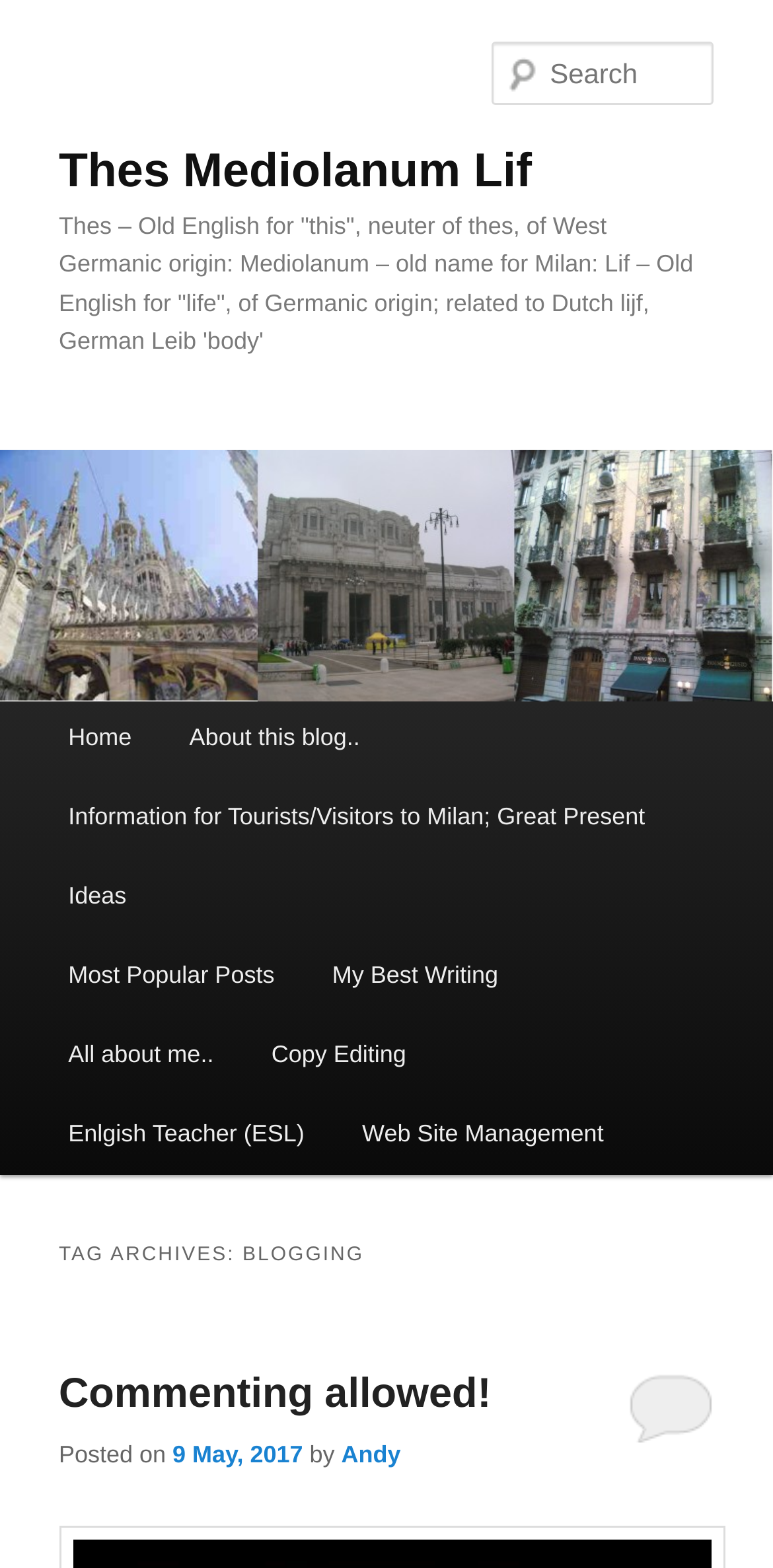Determine the bounding box coordinates of the clickable element necessary to fulfill the instruction: "Comment on the latest post". Provide the coordinates as four float numbers within the 0 to 1 range, i.e., [left, top, right, bottom].

[0.814, 0.874, 0.924, 0.92]